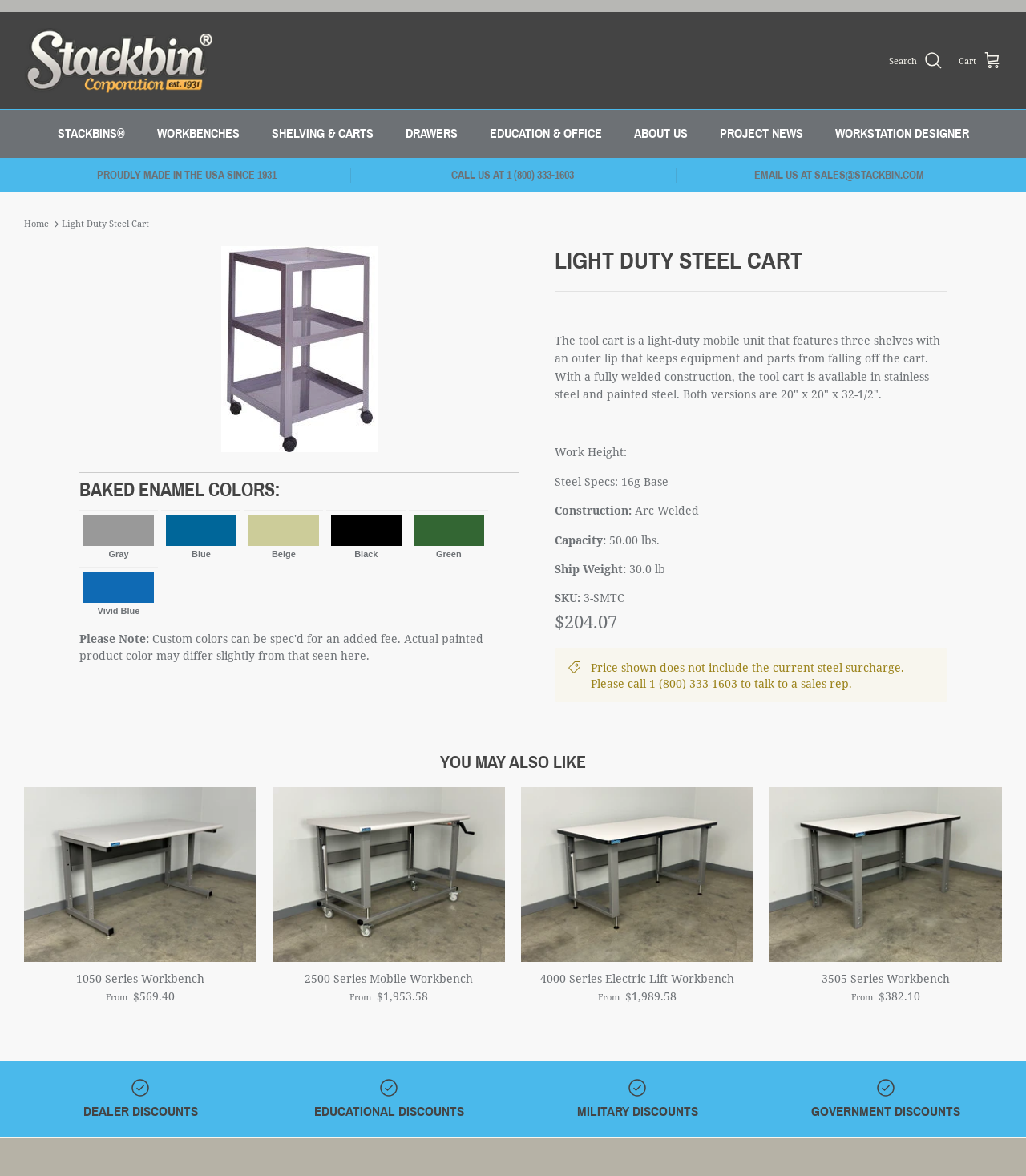What is the price of the tool cart?
Refer to the image and provide a one-word or short phrase answer.

$204.07